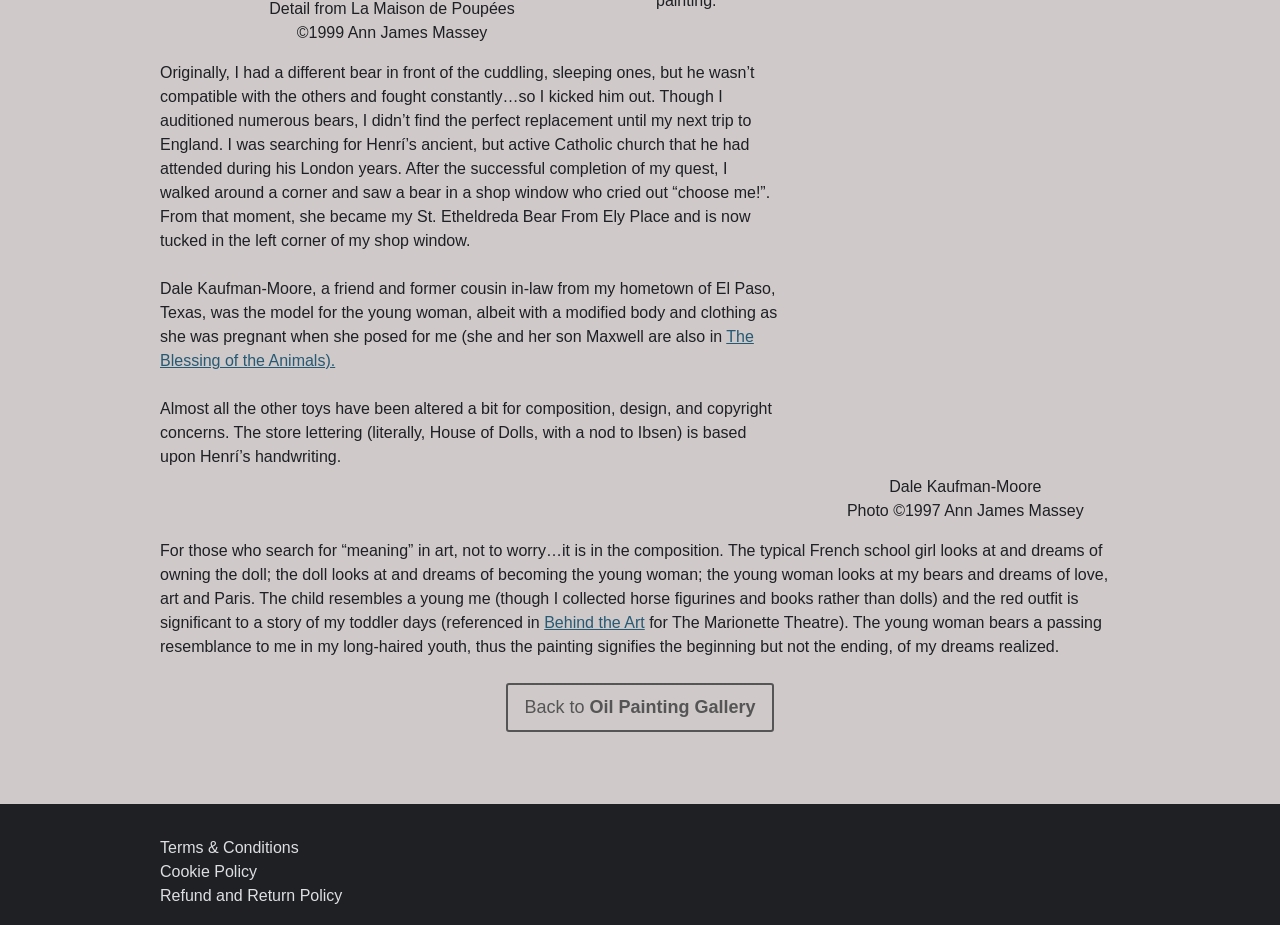What is the name of the art piece mentioned?
Using the image as a reference, answer the question with a short word or phrase.

The Blessing of the Animals